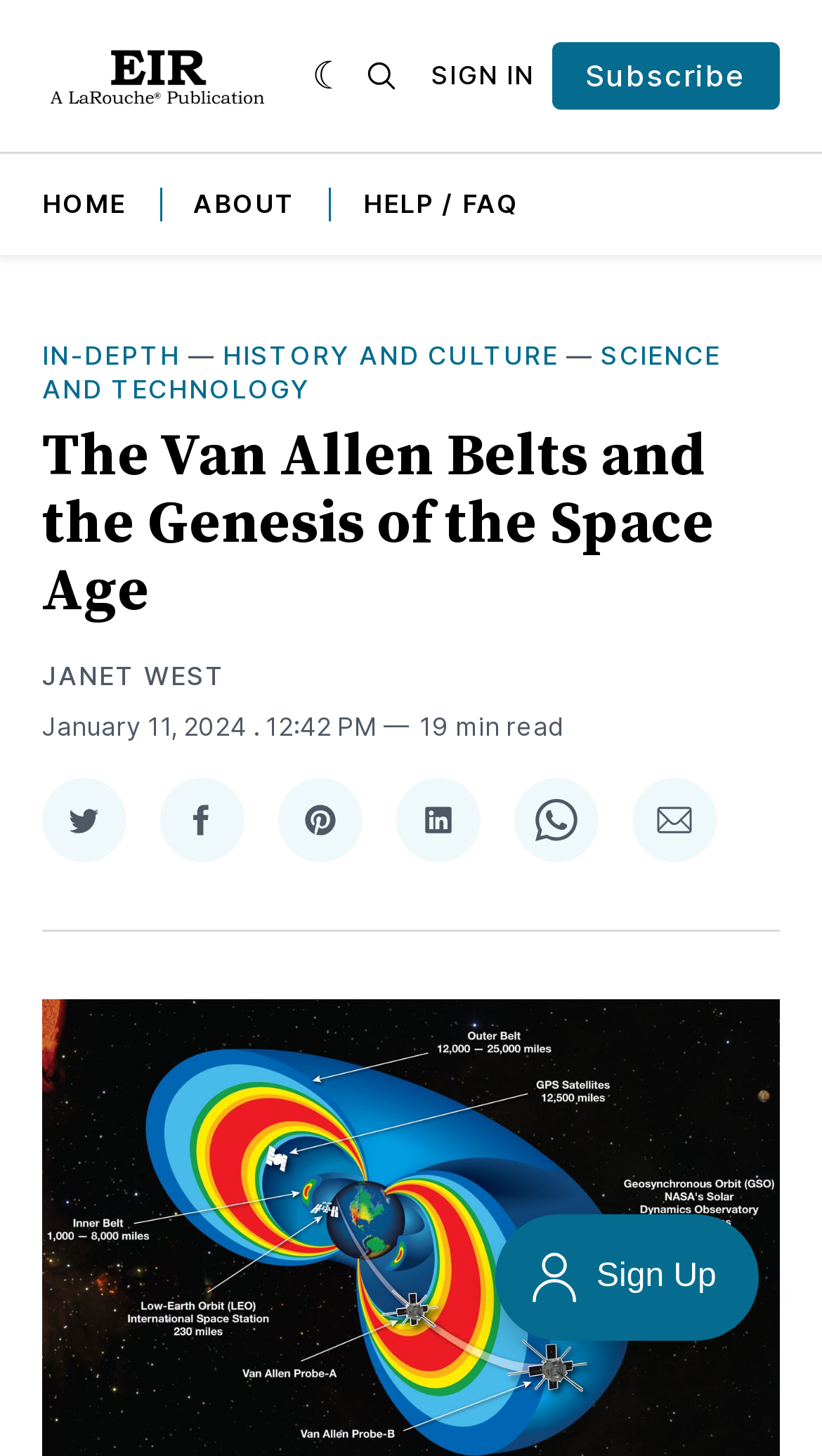Utilize the details in the image to give a detailed response to the question: How many social media sharing options are available?

I counted the number of social media sharing links available on the webpage, which are Share on Twitter, Share on Facebook, Share on Pinterest, Share on LinkedIn, and Share on WhatsApp.